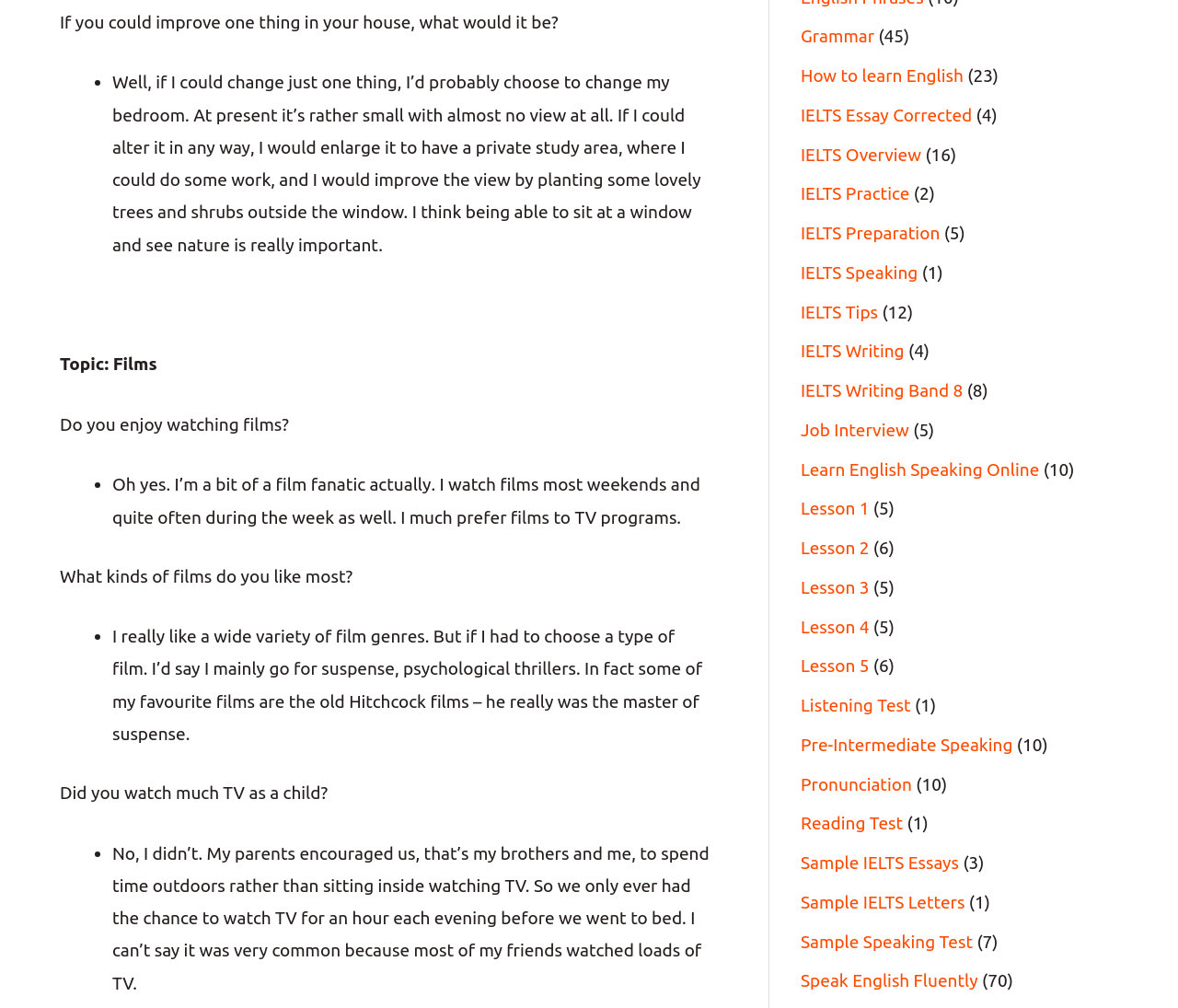How many hours of TV did the person watch as a child?
Use the image to give a comprehensive and detailed response to the question.

The person says 'So we only ever had the chance to watch TV for an hour each evening before we went to bed.' which implies that they watched one hour of TV as a child.